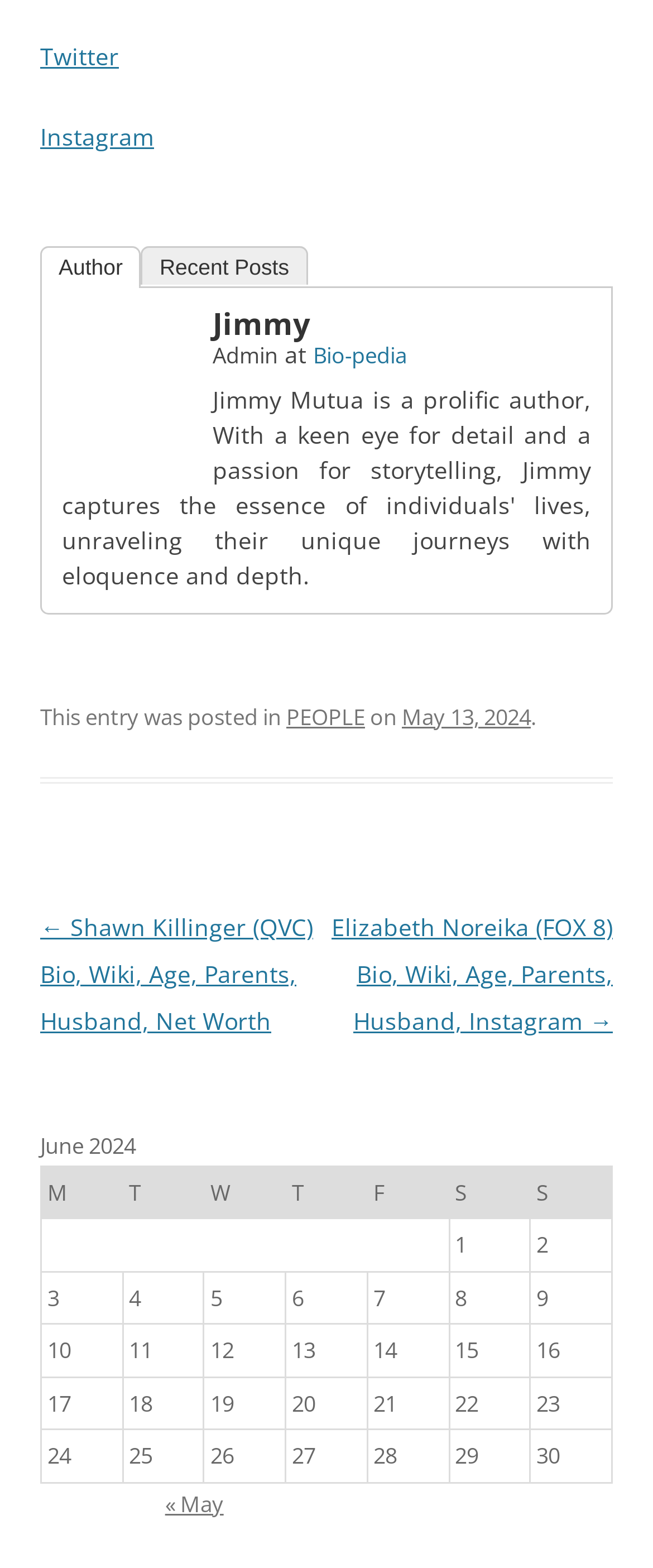Determine the bounding box coordinates for the area you should click to complete the following instruction: "Go to the Bio-pedia page".

[0.479, 0.217, 0.623, 0.236]